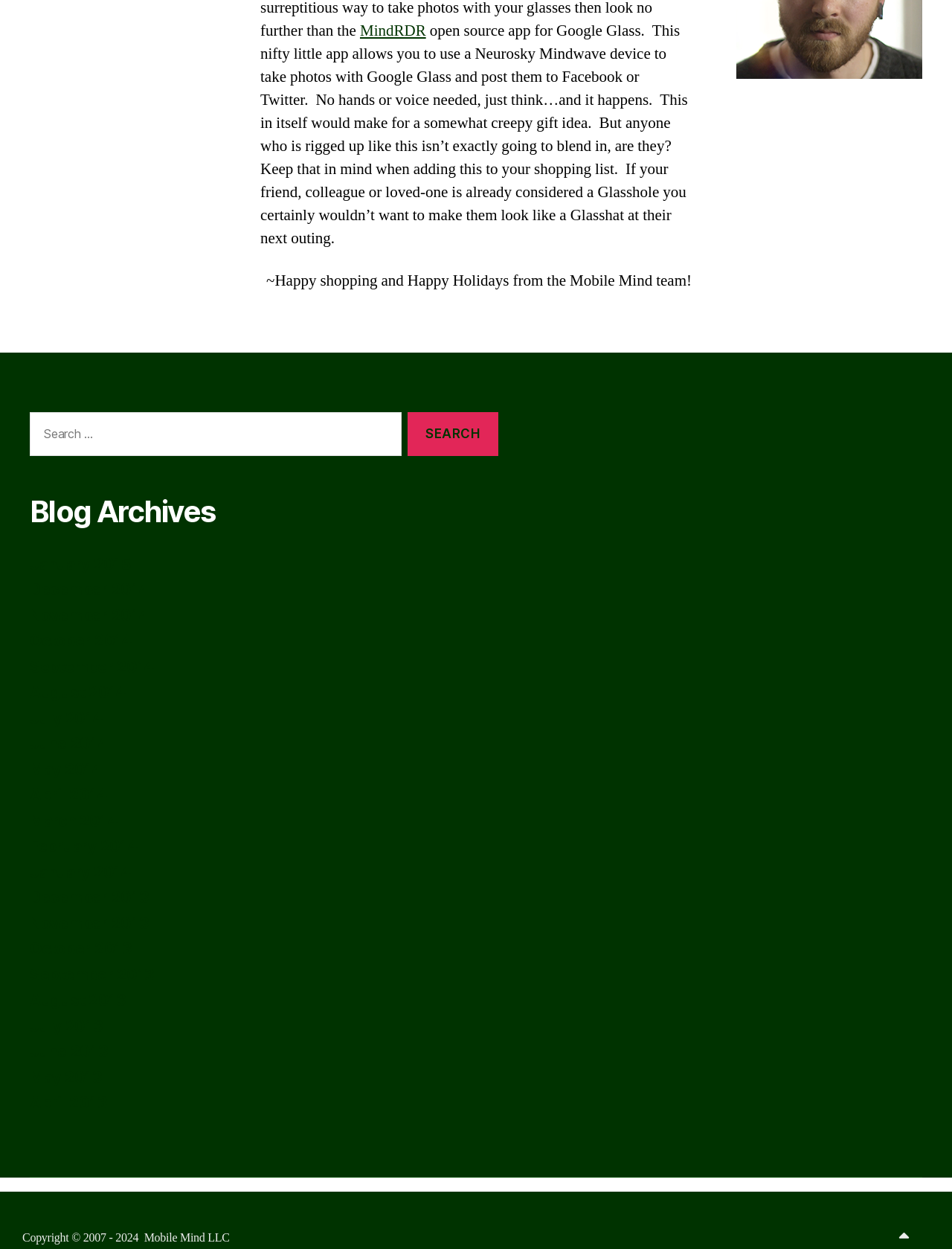Examine the screenshot and answer the question in as much detail as possible: What is the purpose of the MindRDR app?

According to the StaticText element with ID 110, the MindRDR app allows users to take photos with Google Glass and post them to Facebook or Twitter using a Neurosky Mindwave device, without needing hands or voice commands.